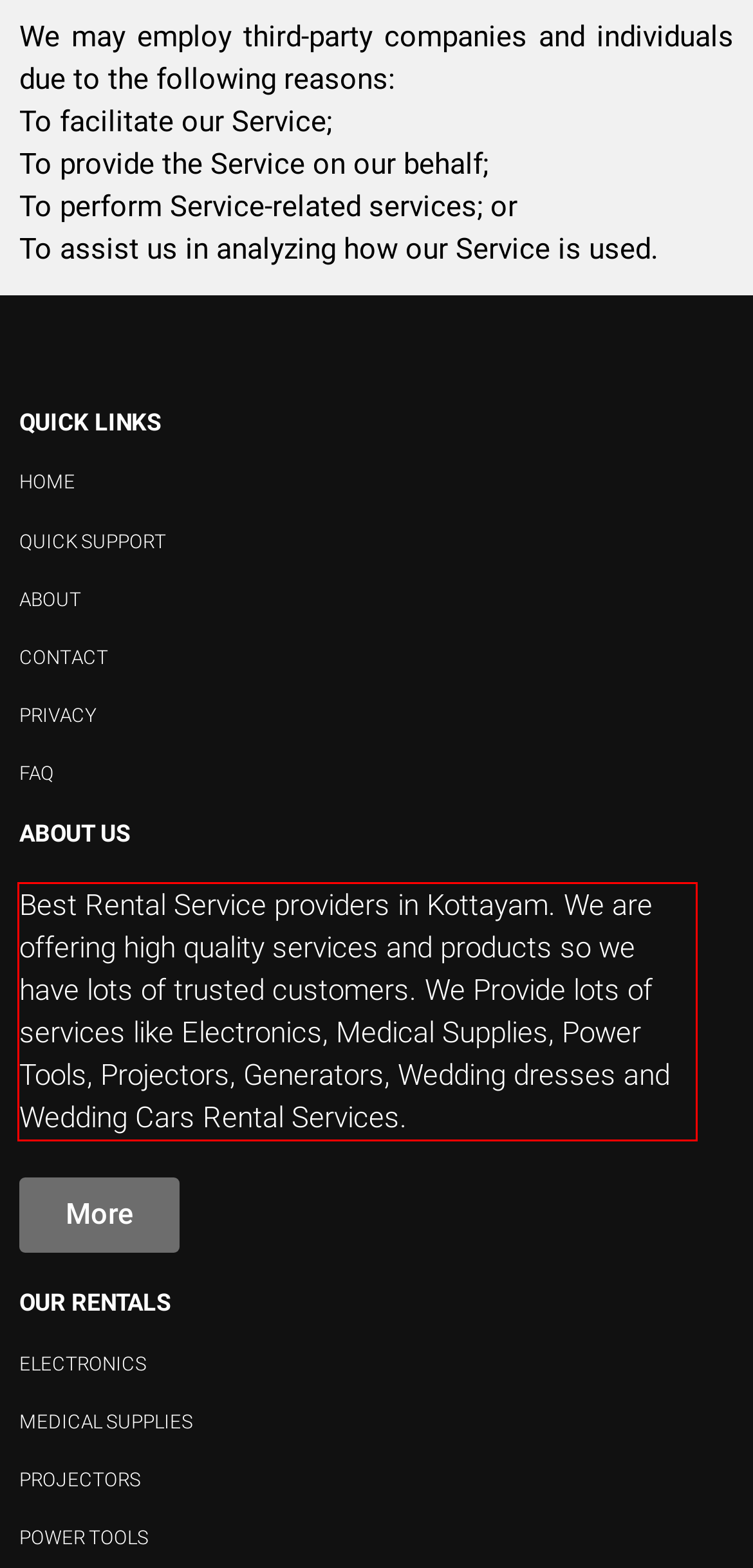Please perform OCR on the text within the red rectangle in the webpage screenshot and return the text content.

Best Rental Service providers in Kottayam. We are offering high quality services and products so we have lots of trusted customers. We Provide lots of services like Electronics, Medical Supplies, Power Tools, Projectors, Generators, Wedding dresses and Wedding Cars Rental Services.